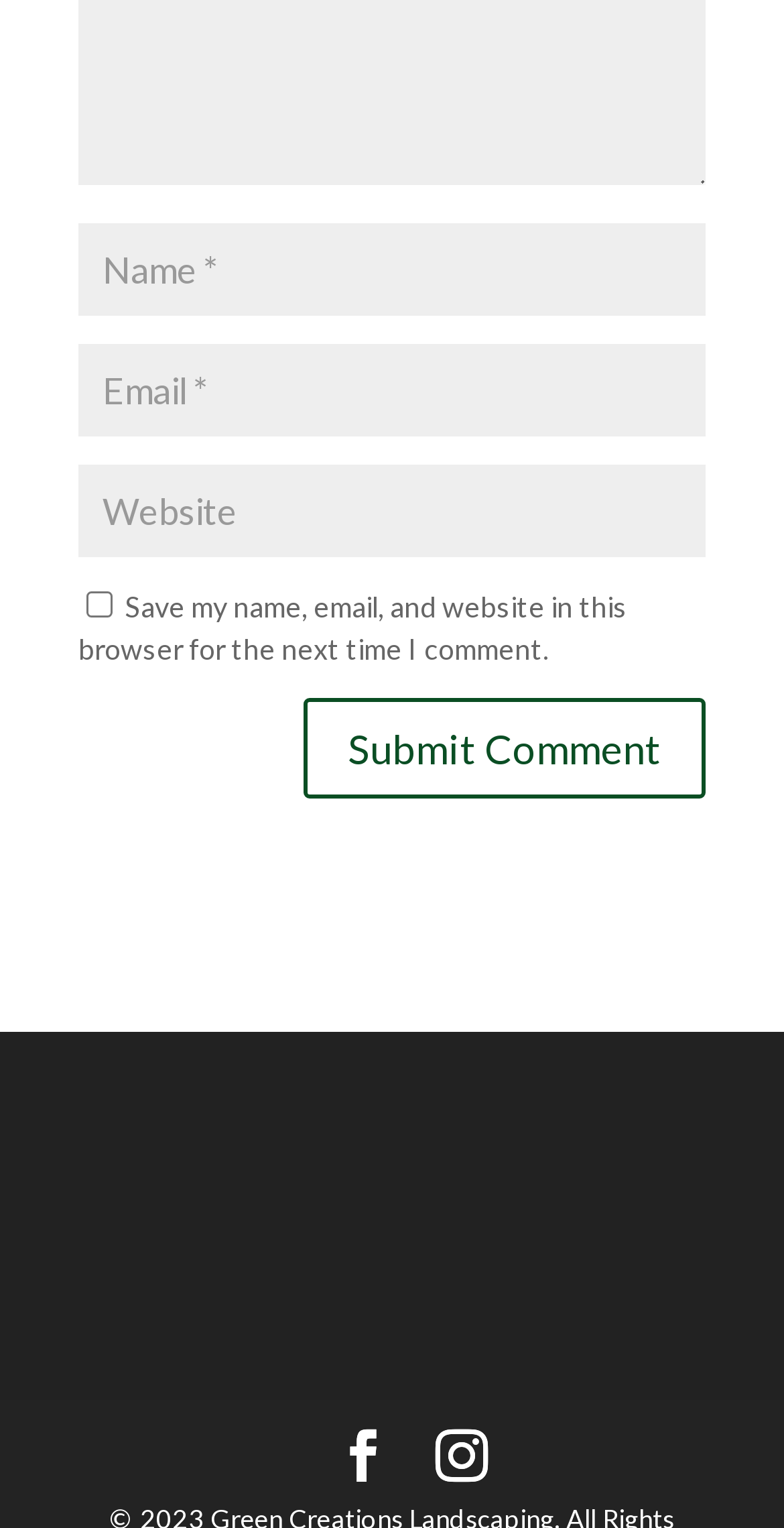Answer the question below using just one word or a short phrase: 
How many textboxes are there?

3